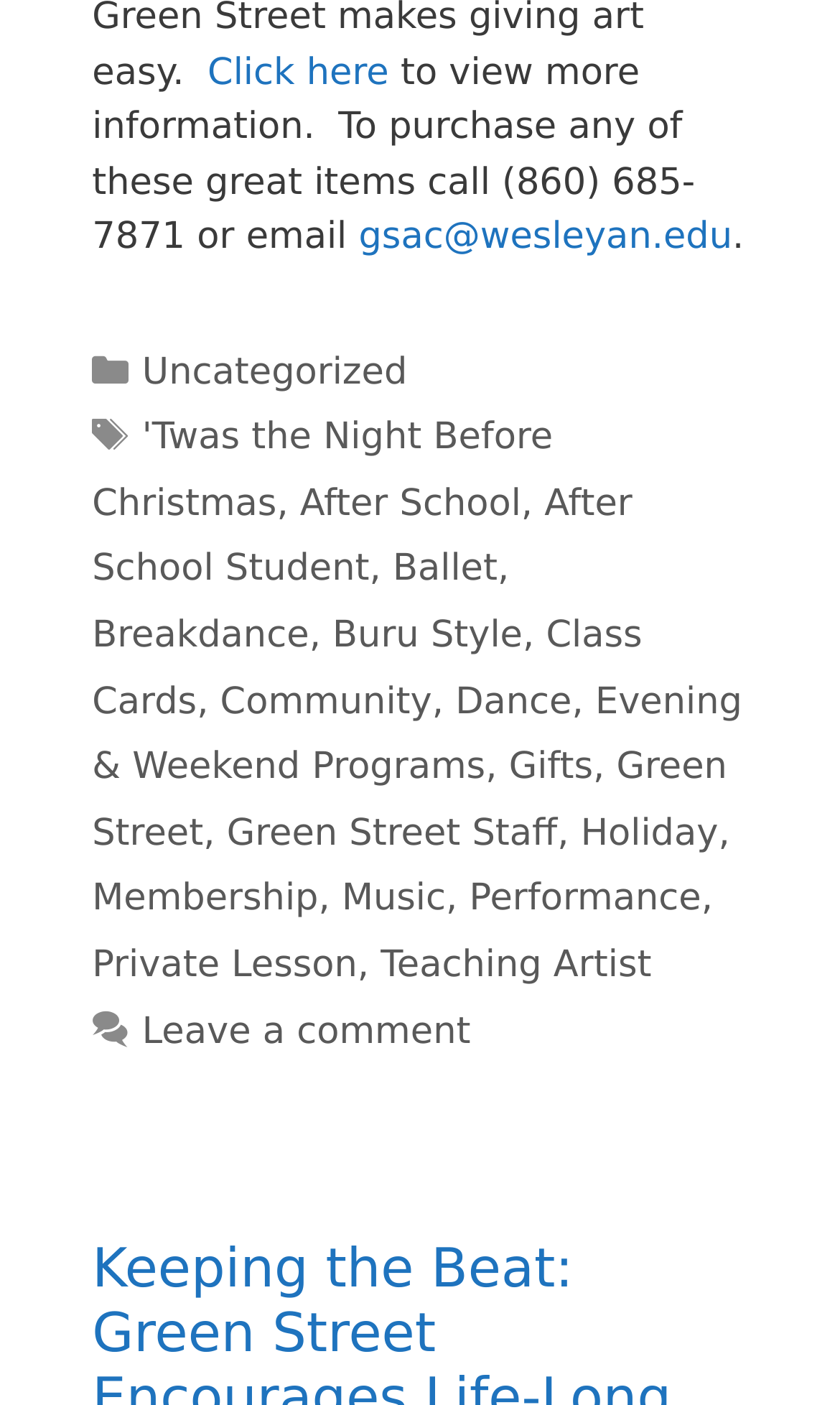How many links are there in the footer section?
Provide an in-depth and detailed answer to the question.

The number of links in the footer section can be counted by looking at the link elements within the 'FooterAsNonLandmark' element. There are 15 link elements in total, each corresponding to a different category or tag.